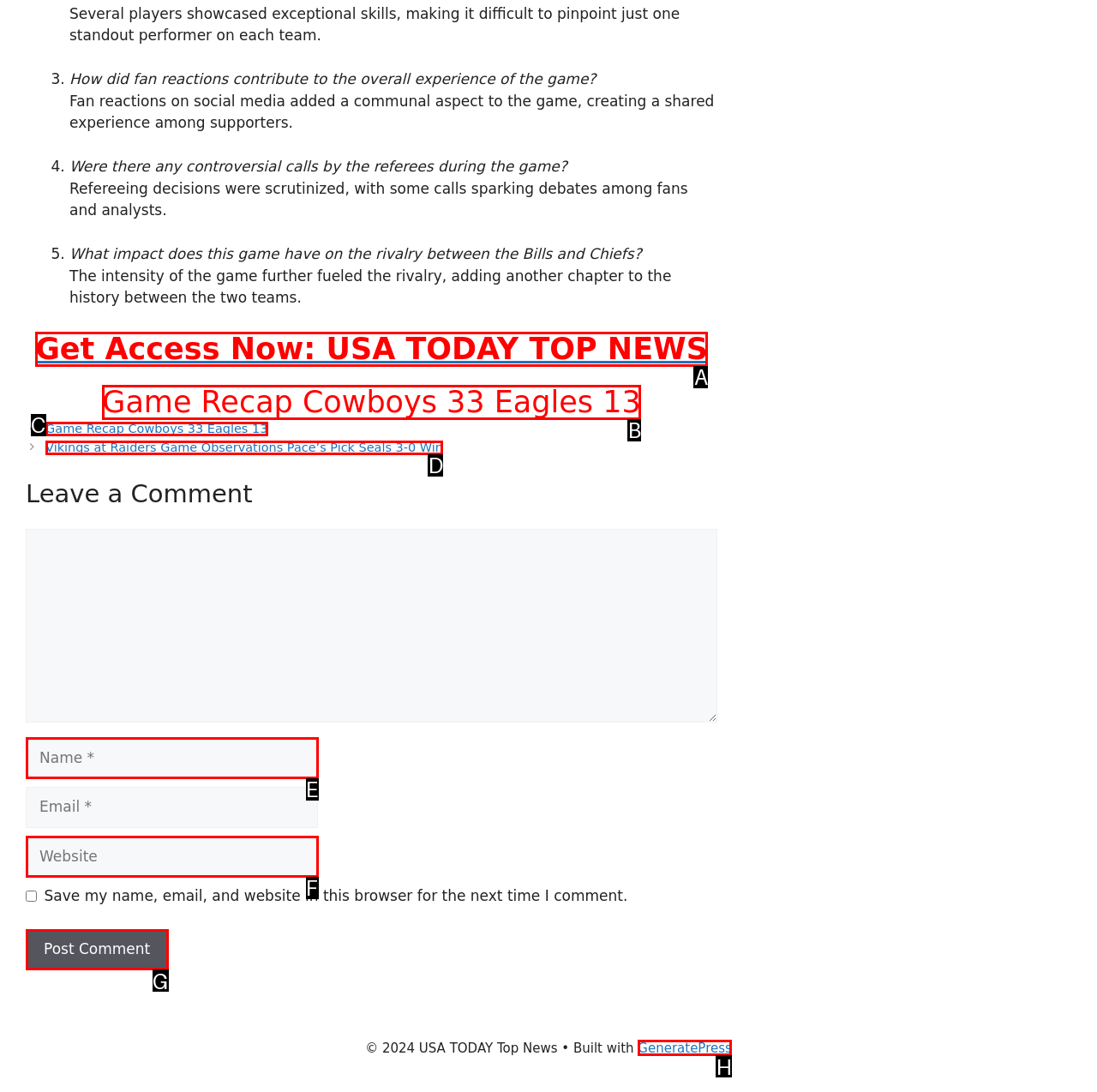Which HTML element among the options matches this description: parent_node: Comment name="url" placeholder="Website"? Answer with the letter representing your choice.

F